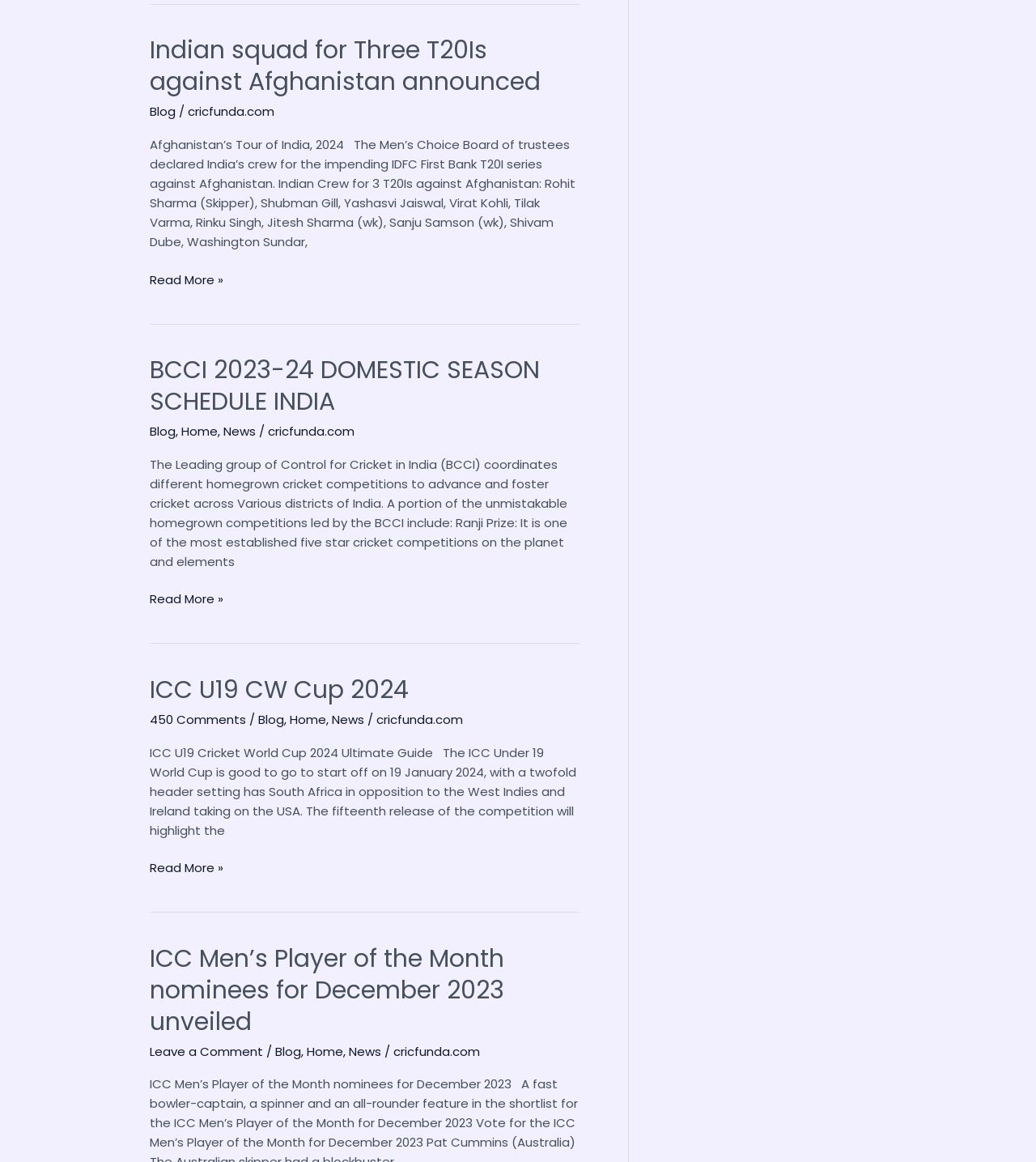Identify the bounding box of the UI component described as: "ICC U19 CW Cup 2024".

[0.145, 0.579, 0.395, 0.608]